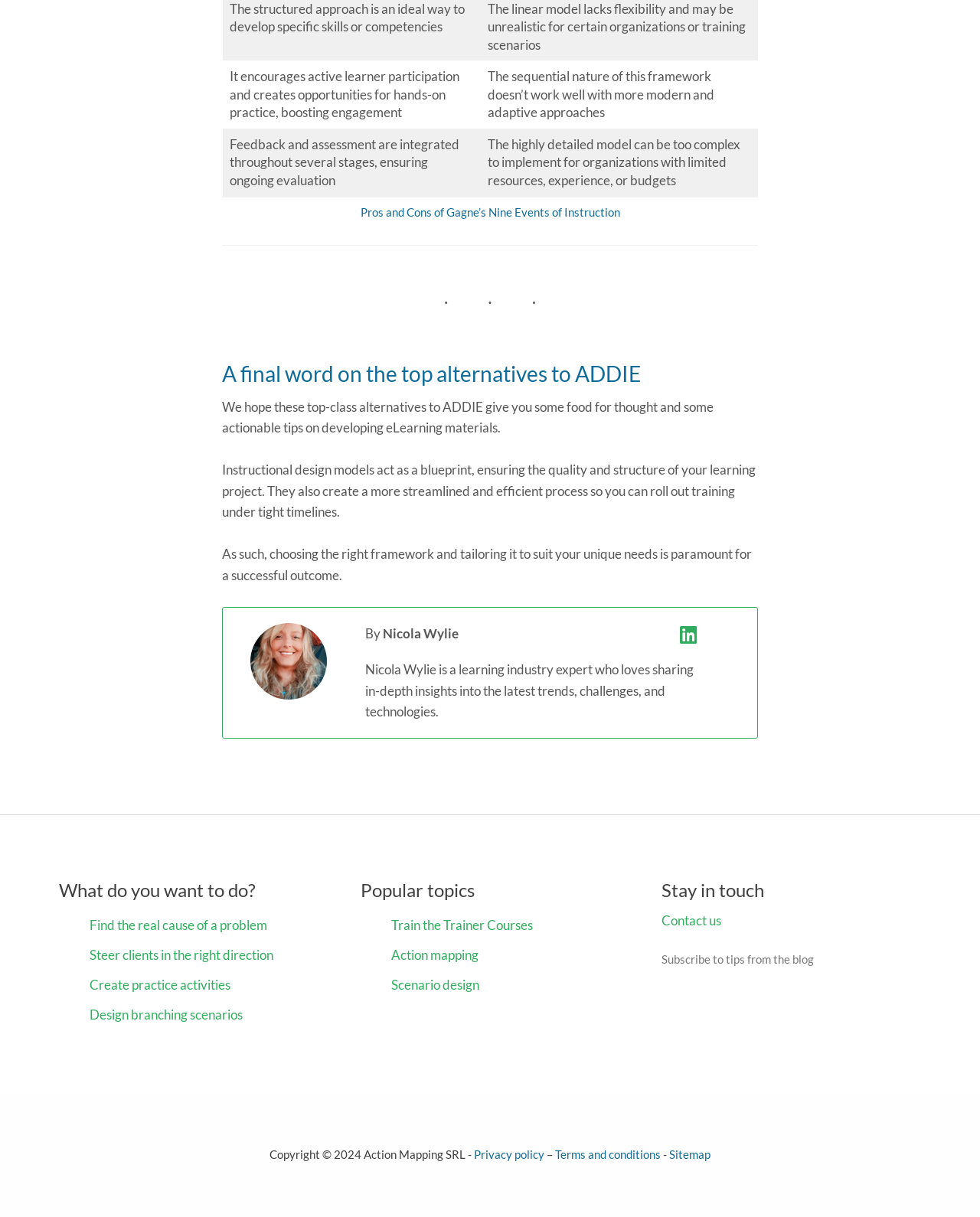Provide the bounding box coordinates for the UI element described in this sentence: "Scenario design". The coordinates should be four float values between 0 and 1, i.e., [left, top, right, bottom].

[0.399, 0.803, 0.489, 0.816]